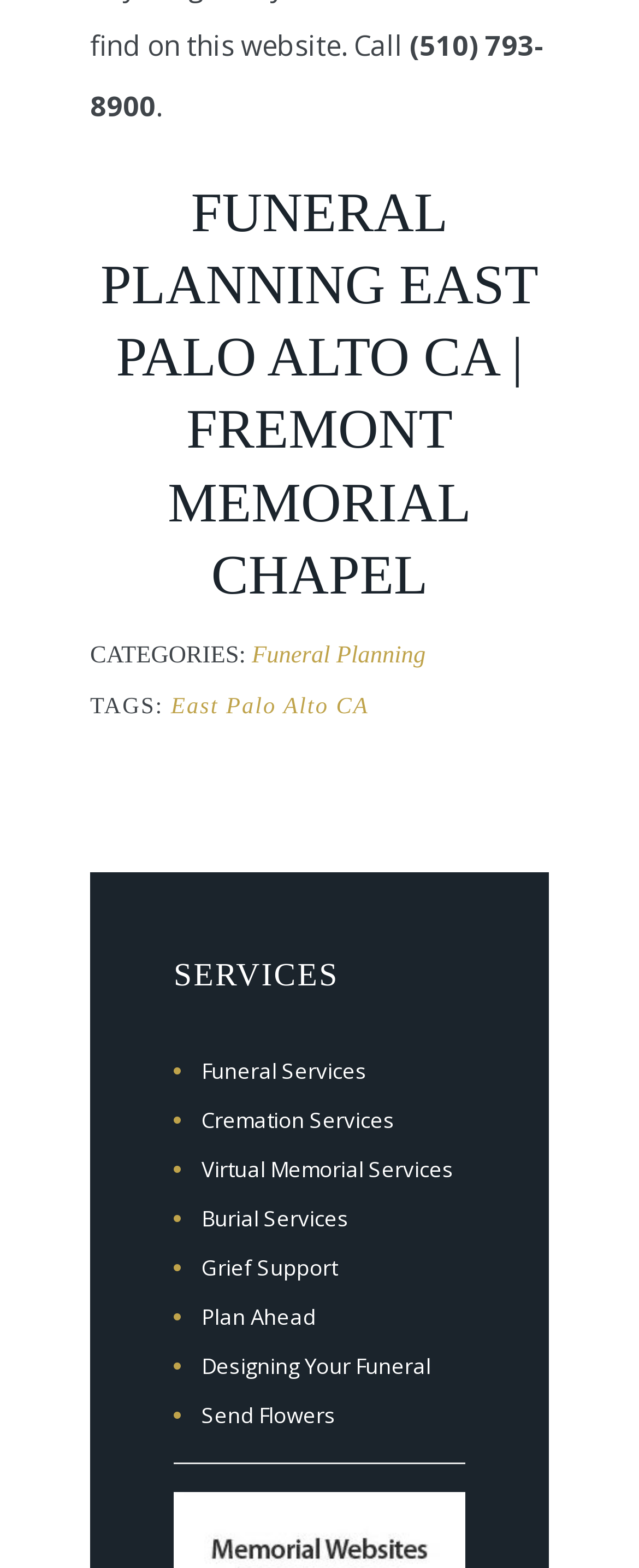Determine the bounding box coordinates of the clickable region to carry out the instruction: "visit the funeral planning page".

[0.157, 0.117, 0.843, 0.387]